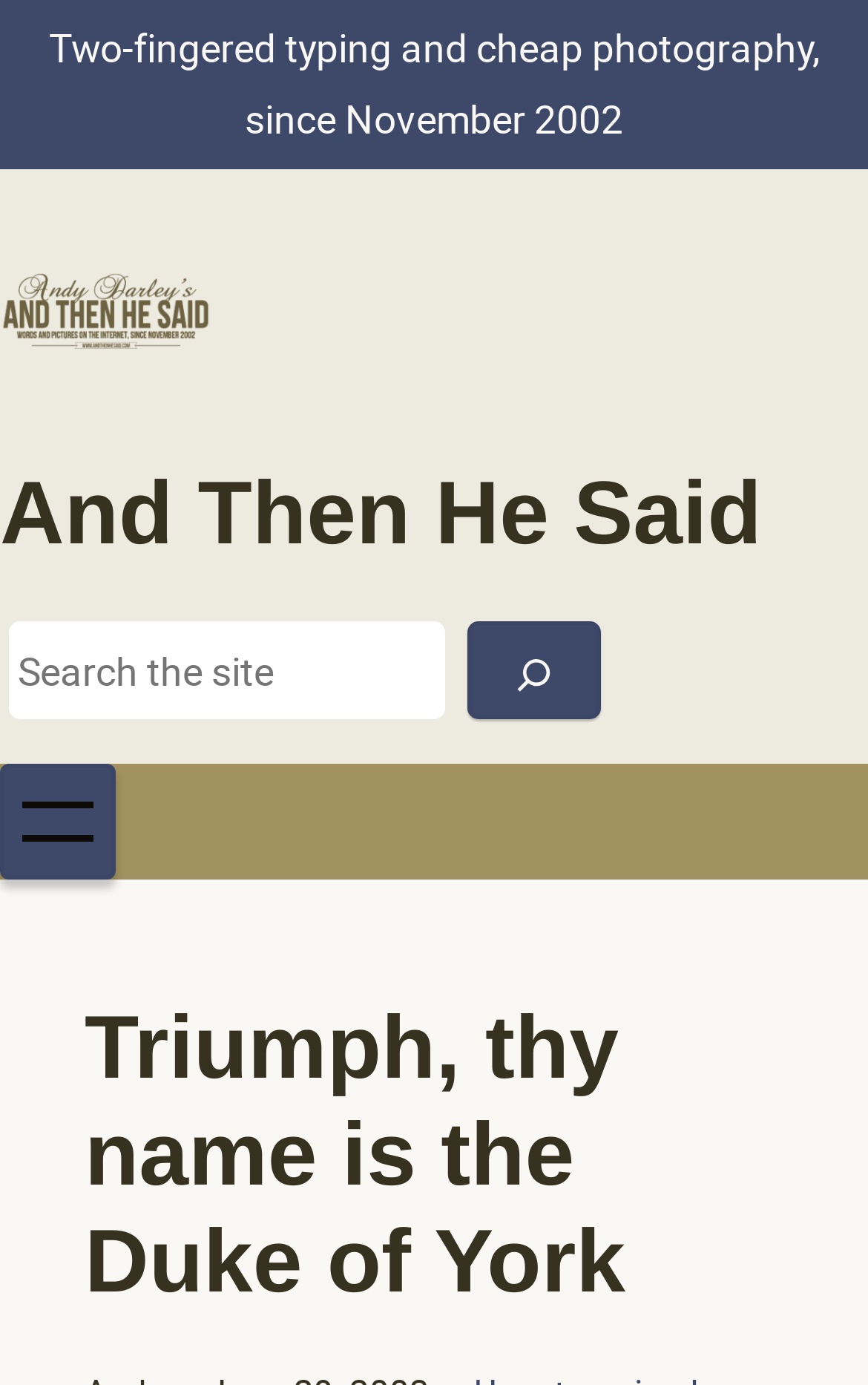Locate the primary headline on the webpage and provide its text.

And Then He Said